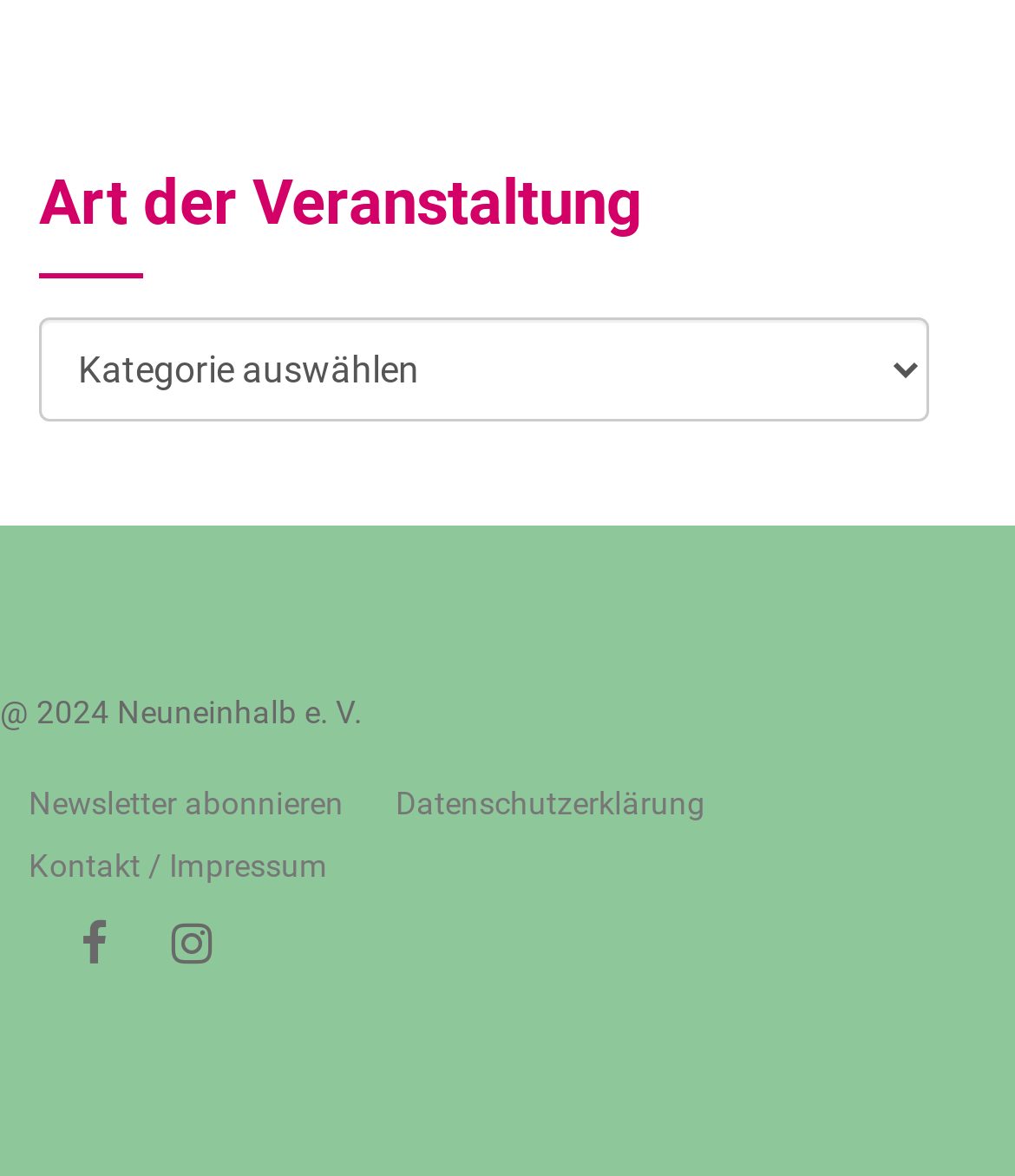What is the organization behind the website?
Based on the image, answer the question with as much detail as possible.

I found the answer by looking at the footer section of the webpage, where I saw a static text element '@ 2024 Neuneinhalb e. V.' which suggests that Neuneinhalb e. V. is the organization behind the website.